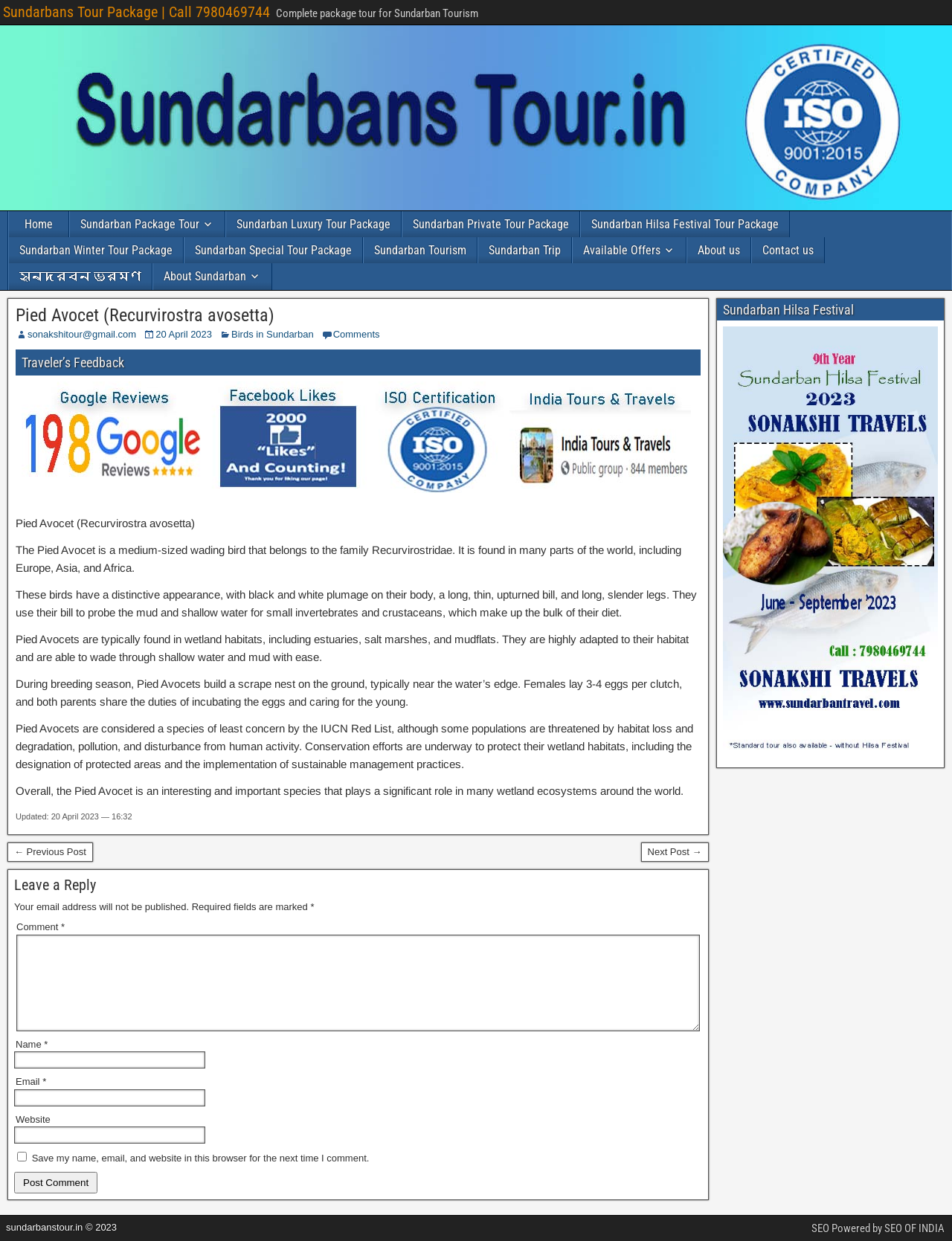What is the name of the bird described on this webpage?
Please answer the question with as much detail as possible using the screenshot.

The webpage provides a detailed description of a bird, including its physical characteristics, habitat, and behavior. The heading 'Pied Avocet (Recurvirostra avosetta)' suggests that the bird being described is a Pied Avocet.